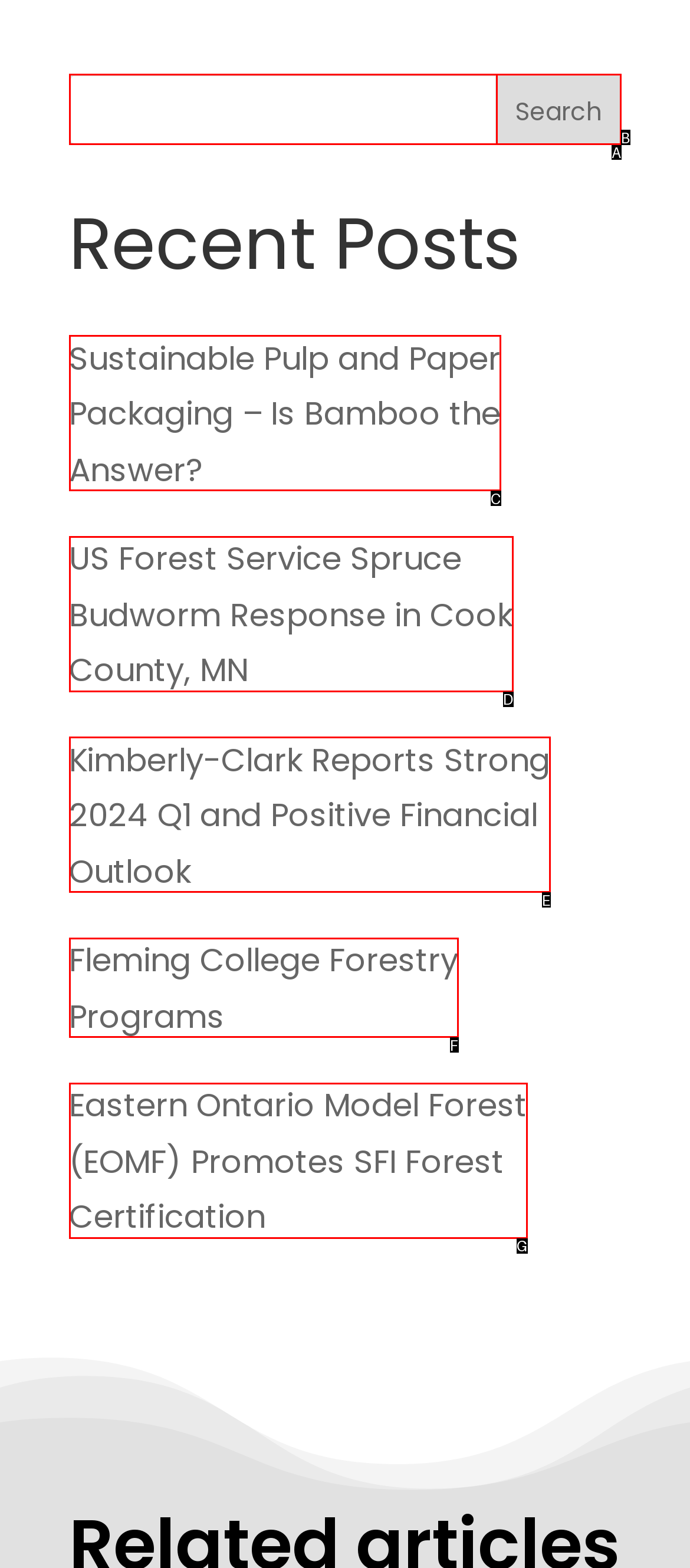Refer to the description: Fleming College Forestry Programs and choose the option that best fits. Provide the letter of that option directly from the options.

F